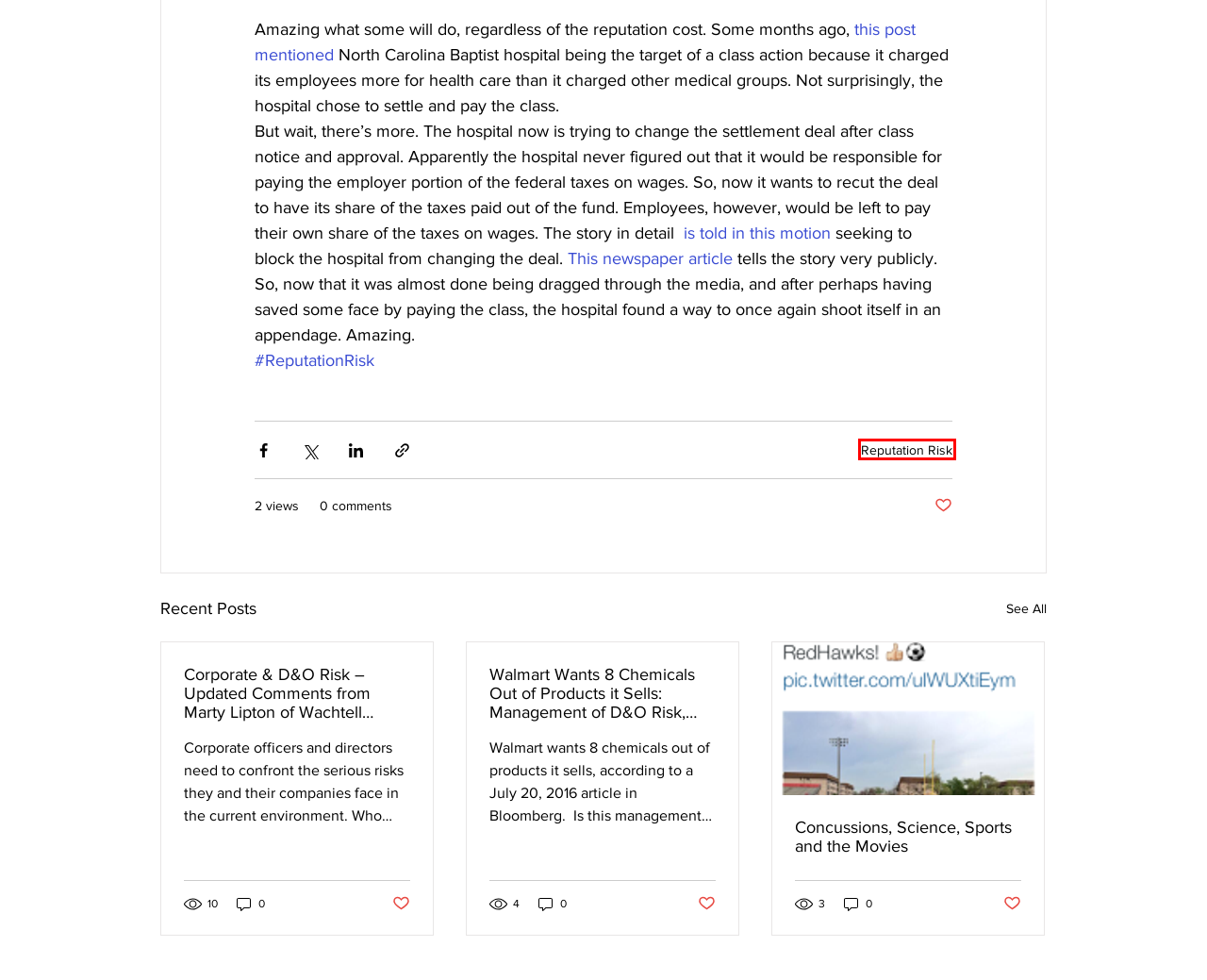Review the screenshot of a webpage which includes a red bounding box around an element. Select the description that best fits the new webpage once the element in the bounding box is clicked. Here are the candidates:
A. Reputation Risk
B. Concussions, Science, Sports and the Movies
C. Africa
D. Corporate & D&O Risk – Updated Comments from Marty Lipton of Wachtell Lipton – &
E. Walmart Wants 8 Chemicals Out of Products it Sells:  Management of D&O Risk, Reputation Risk and
F. About The Author | Expert commentary on mass torts, science and law issues, GlobalTort
G. Privacy Policy | Expert commentary on mass torts, science and law issues, GlobalTort
H. 50 State Surveys

A